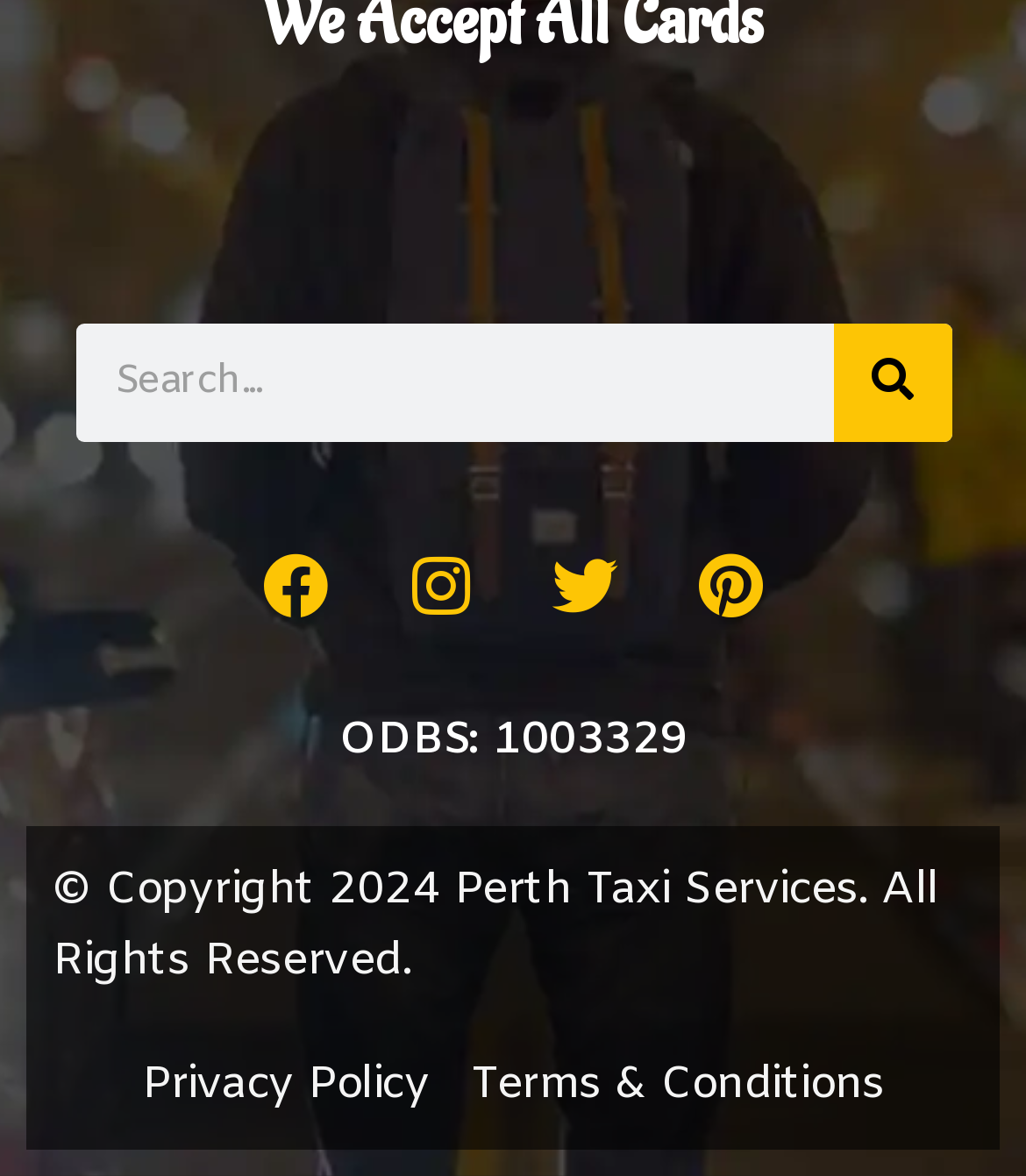Determine the coordinates of the bounding box for the clickable area needed to execute this instruction: "Visit Facebook page".

[0.224, 0.443, 0.353, 0.554]